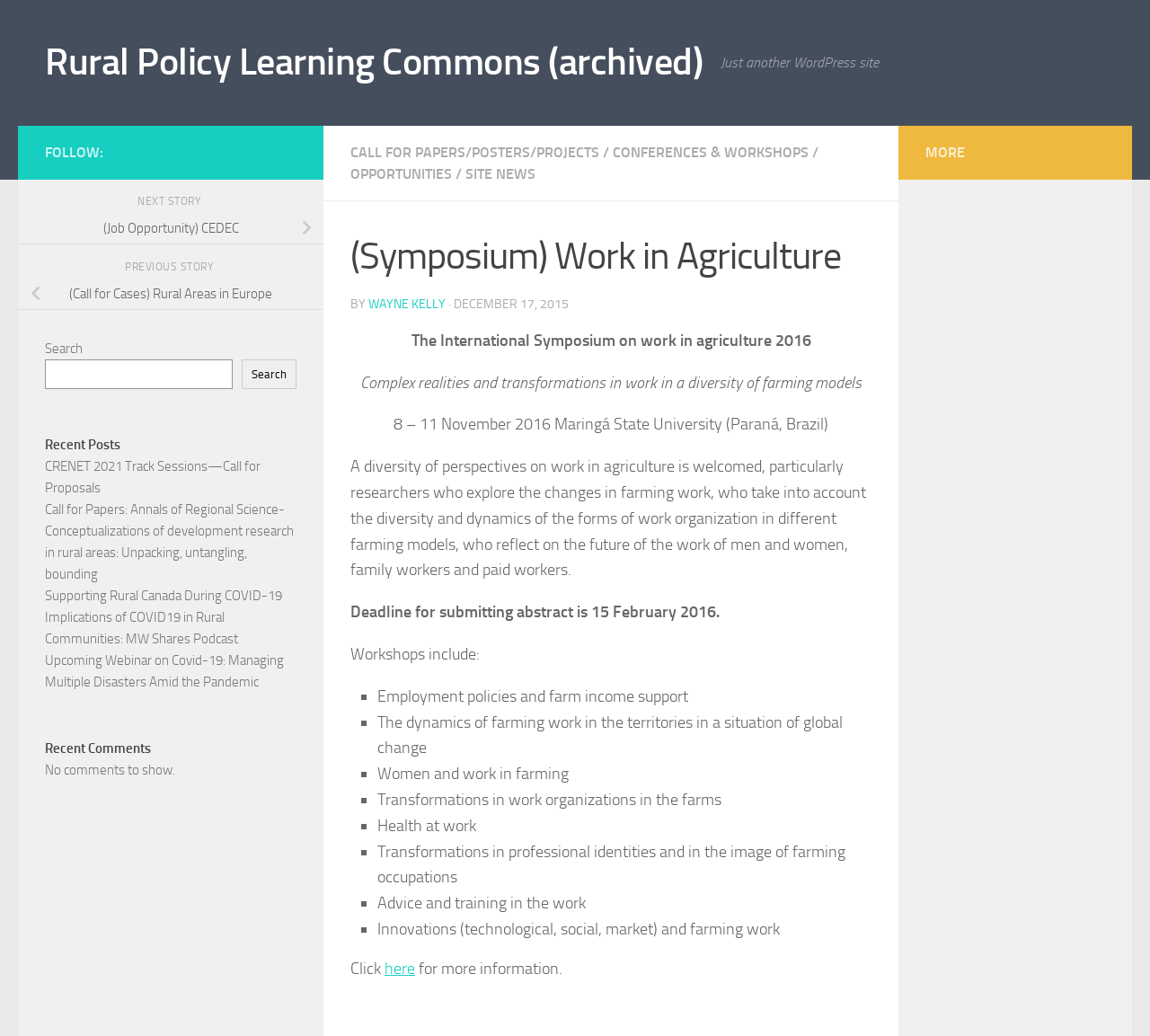Locate the bounding box coordinates of the element I should click to achieve the following instruction: "Search for something".

[0.039, 0.347, 0.202, 0.375]